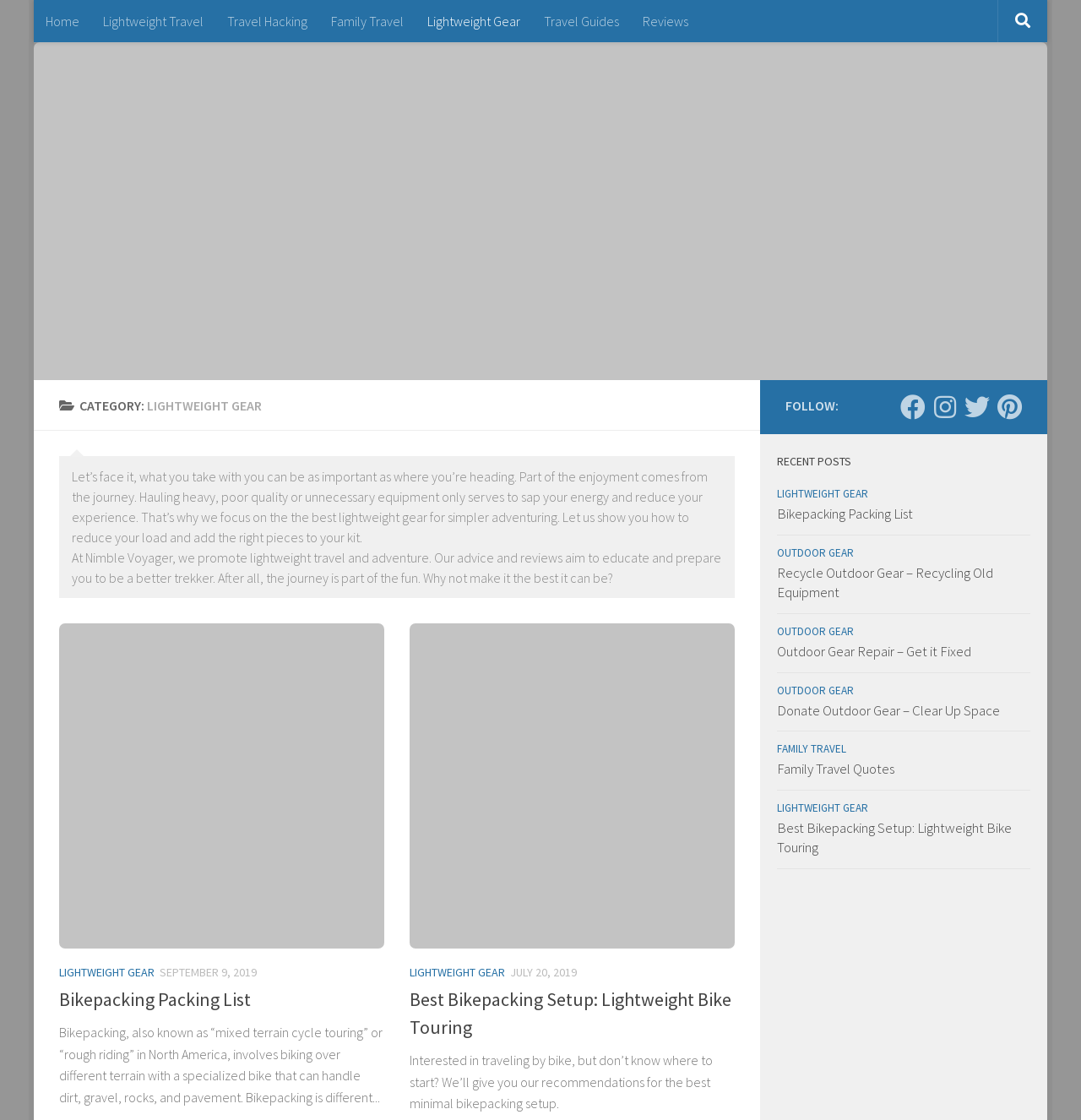Please identify the bounding box coordinates of the area that needs to be clicked to fulfill the following instruction: "Follow us on Facebook."

[0.833, 0.352, 0.856, 0.375]